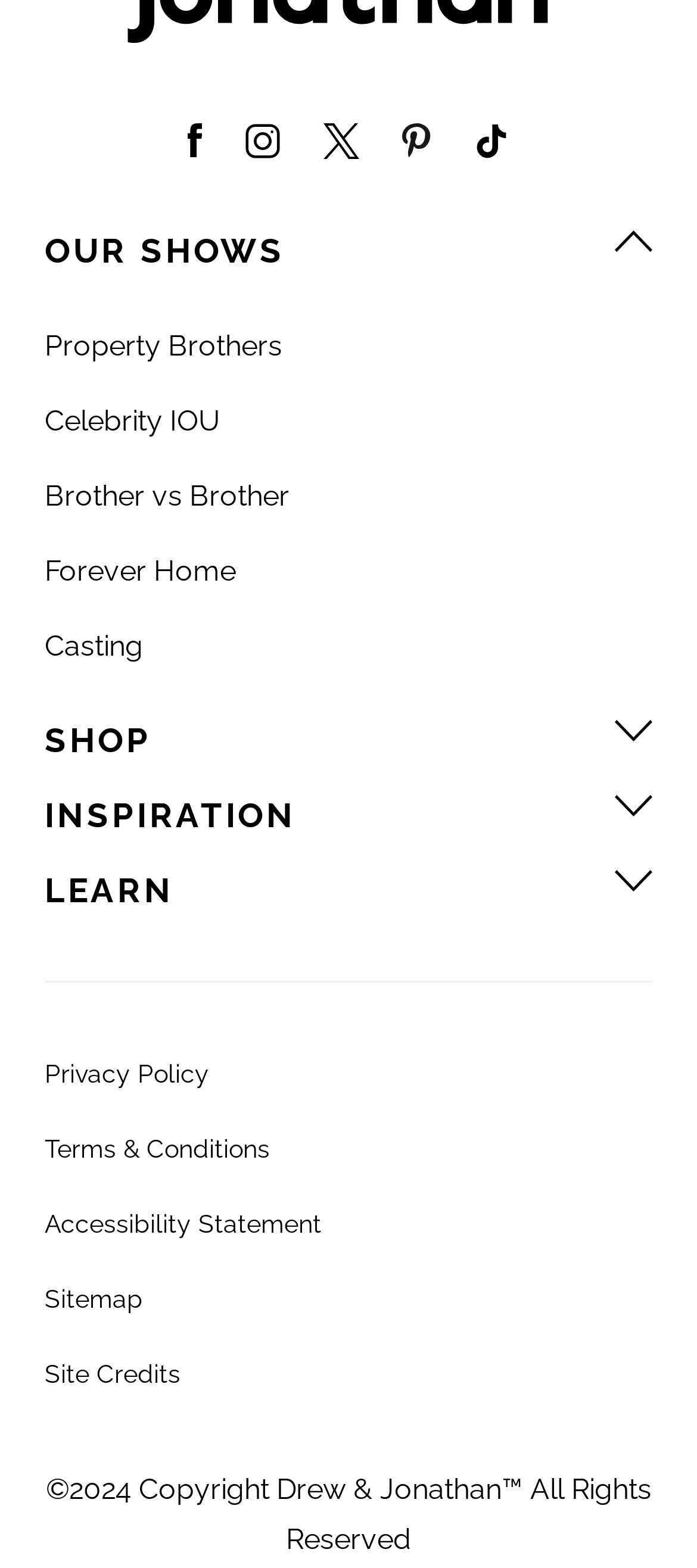Please identify the coordinates of the bounding box that should be clicked to fulfill this instruction: "Visit Facebook page".

[0.269, 0.079, 0.29, 0.101]